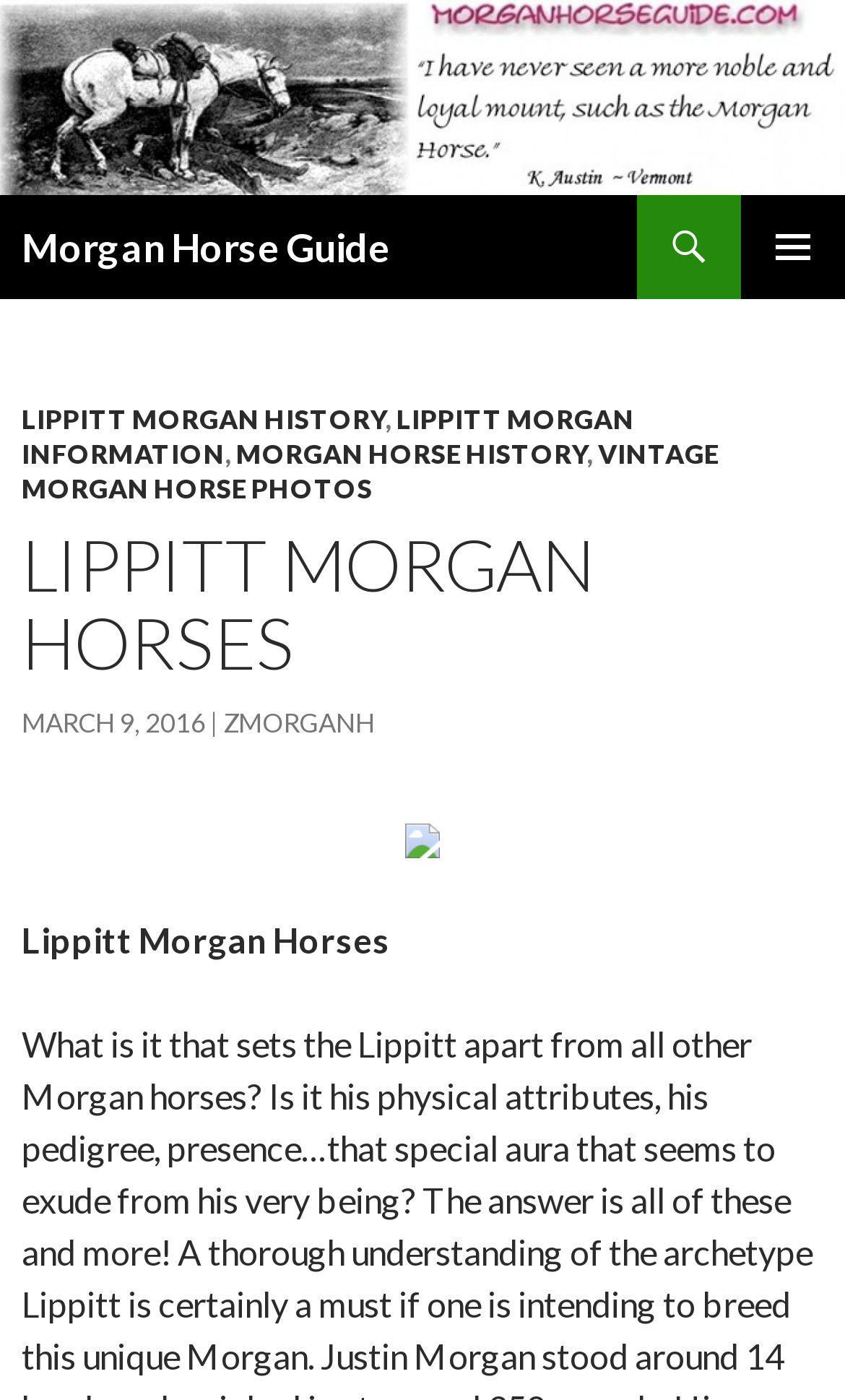Generate a comprehensive description of the webpage.

The webpage is about Lippitt Morgan Horses and serves as a guide for Morgan horses. At the top, there is a logo image of "Morgan Horse Guide" that spans the entire width of the page. Below the logo, there is a heading that reads "Morgan Horse Guide" with a link to the same title. 

To the right of the heading, there are two links: "Search" and a button labeled "PRIMARY MENU". Below these elements, there is a "SKIP TO CONTENT" link. 

The main content of the page is divided into sections. The first section has a header with several links, including "LIPPITT MORGAN HISTORY", "LIPPITT MORGAN INFORMATION", "MORGAN HORSE HISTORY", and "VINTAGE MORGAN HORSE PHOTOS". 

Below the header, there is a heading that reads "LIPPITT MORGAN HORSES" that spans almost the entire width of the page. Under this heading, there are links to specific articles or posts, including one dated "MARCH 9, 2016" and another labeled "ZMORGANH". 

To the right of these links, there is an image. Further down, there is a static text element that reads "Lippitt Morgan Horses".